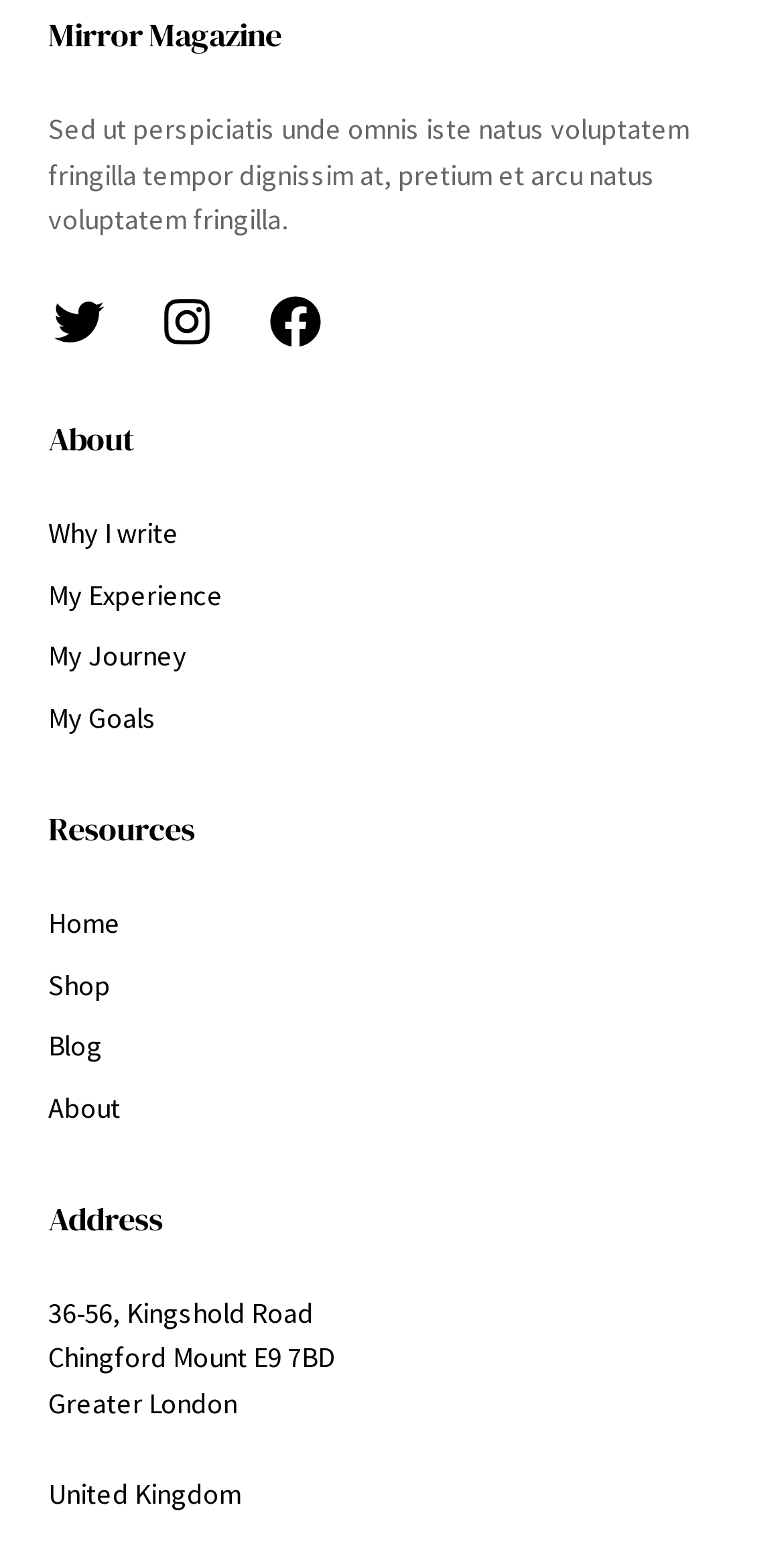Could you indicate the bounding box coordinates of the region to click in order to complete this instruction: "Click on Twitter".

[0.062, 0.187, 0.138, 0.226]